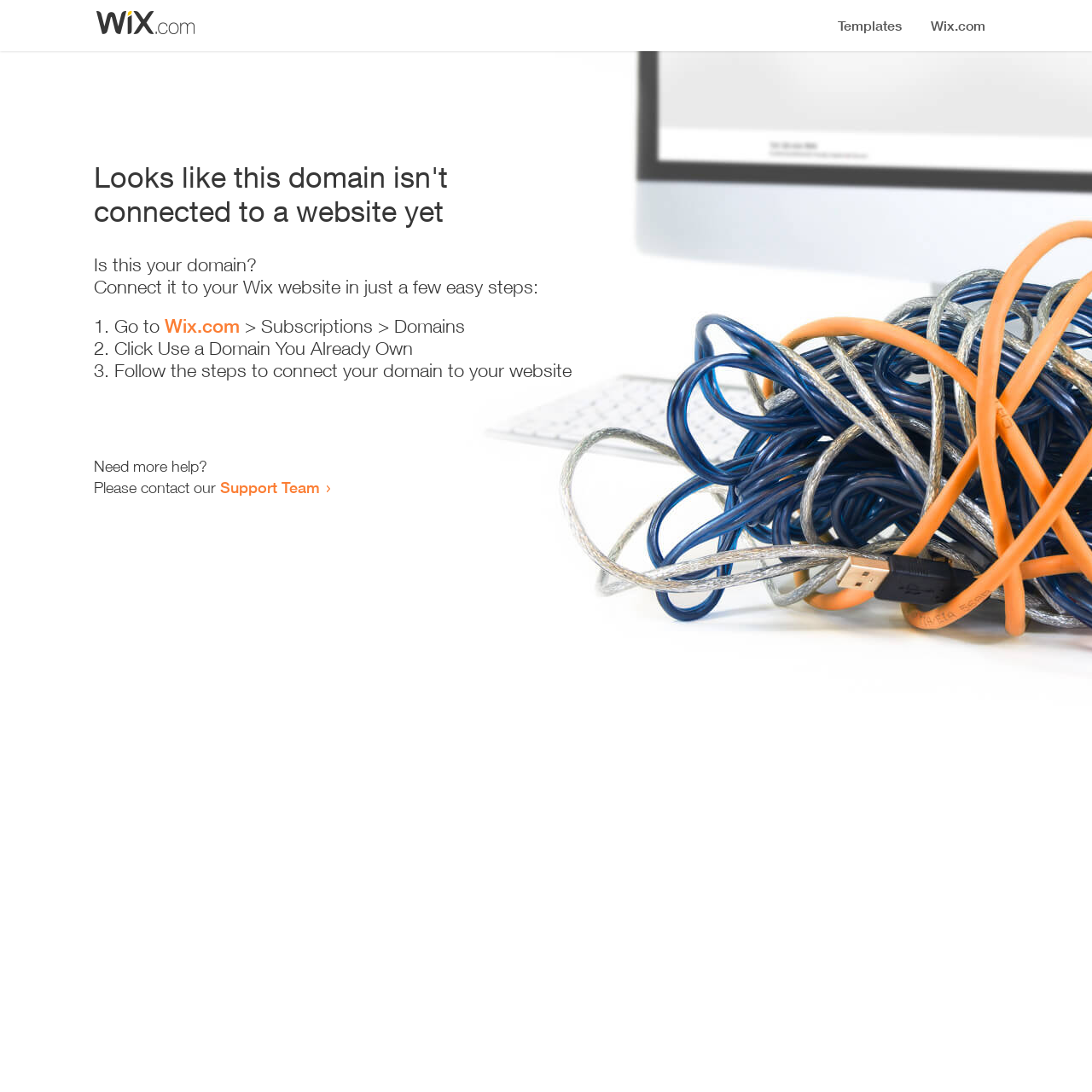Based on the element description, predict the bounding box coordinates (top-left x, top-left y, bottom-right x, bottom-right y) for the UI element in the screenshot: Contacting Lenstore Support

None